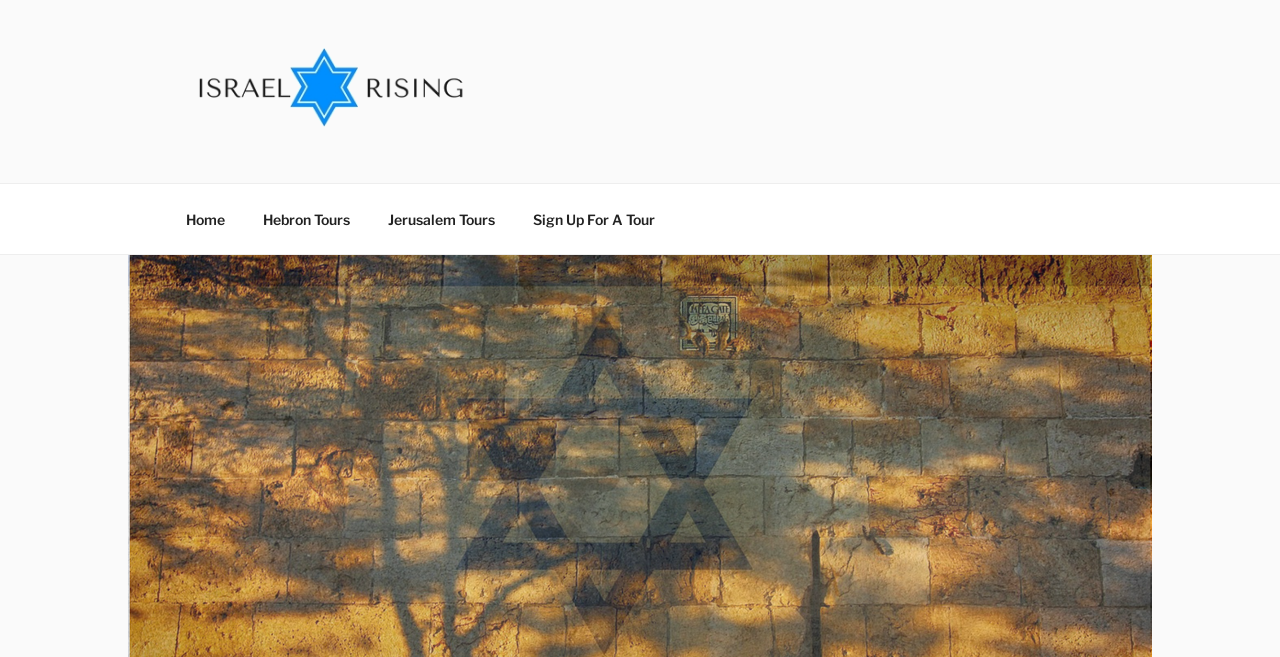Identify and provide the main heading of the webpage.

Stage Two Statehood: Anticipating the State of Israel’s Coming of Age